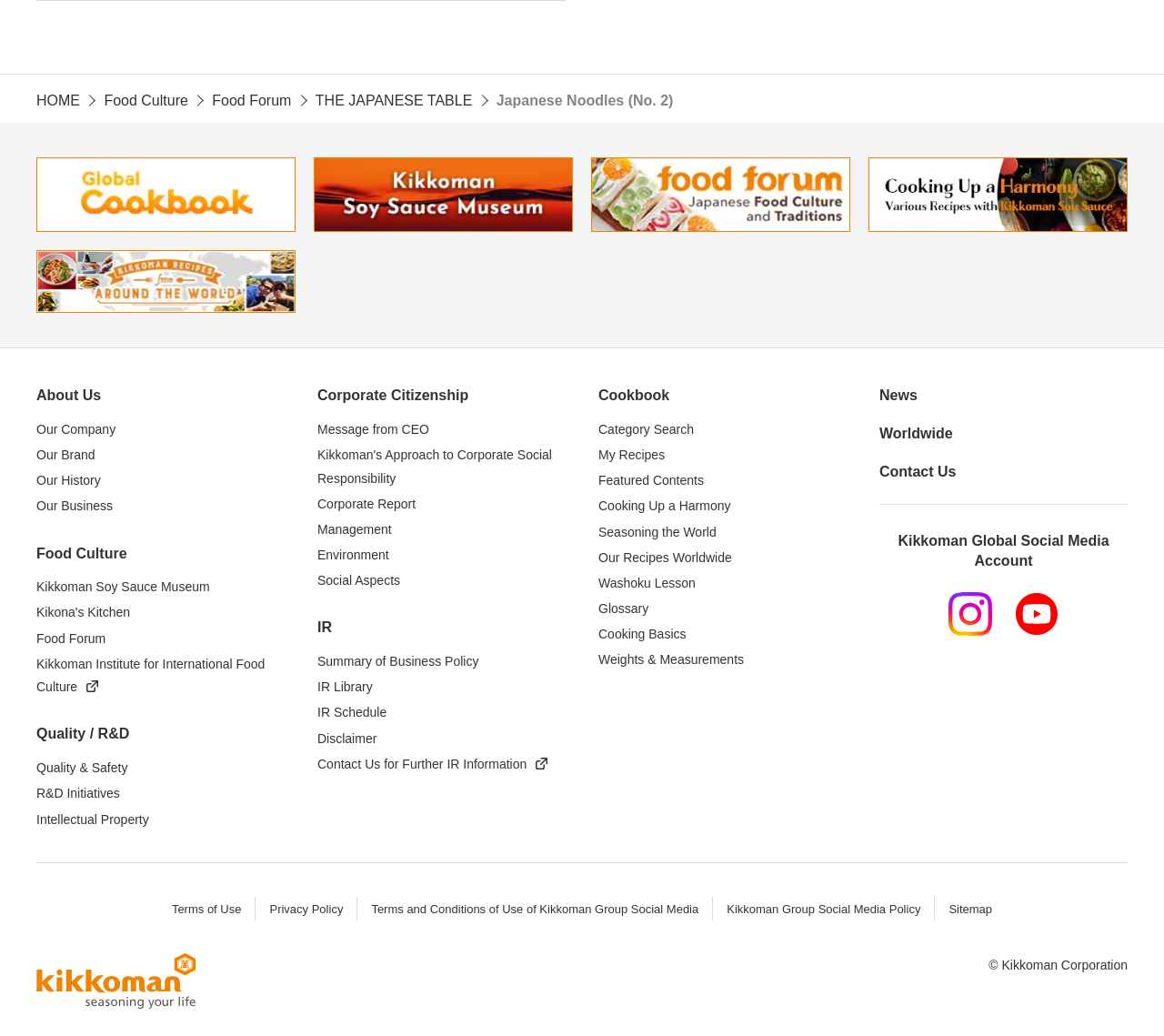What type of recipes are featured on the webpage?
Utilize the image to construct a detailed and well-explained answer.

The type of recipes featured on the webpage can be inferred from the various links and text elements, such as 'KIKKOMAN RECIPES from AROUND THE WORLD', 'Cooking Up a Harmony Various Recipes with Kikkoman Soy Sauce', and 'Our Recipes Worldwide'. These titles suggest that the webpage features international recipes that use Kikkoman soy sauce.